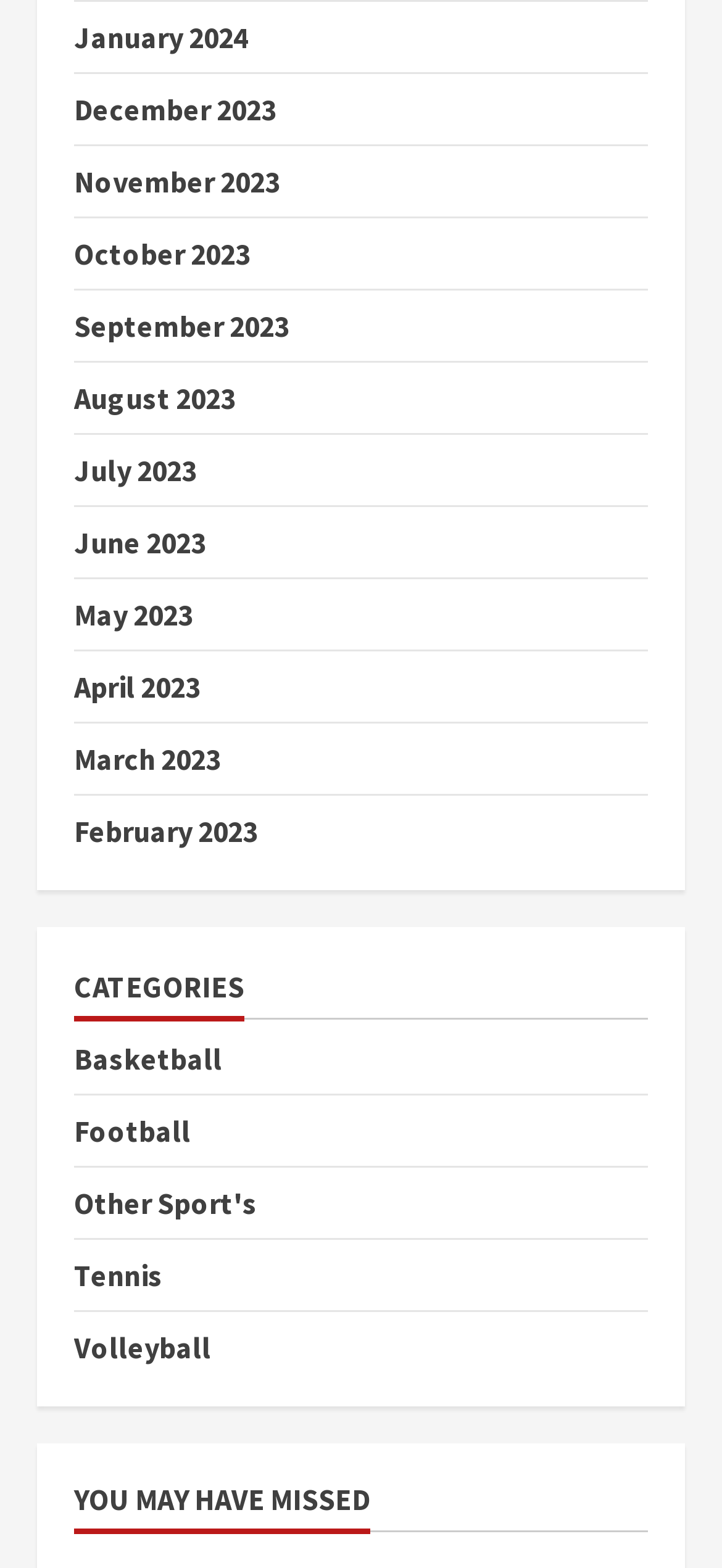Locate the UI element that matches the description FrancebyMargaret Roberts in the webpage screenshot. Return the bounding box coordinates in the format (top-left x, top-left y, bottom-right x, bottom-right y), with values ranging from 0 to 1.

None